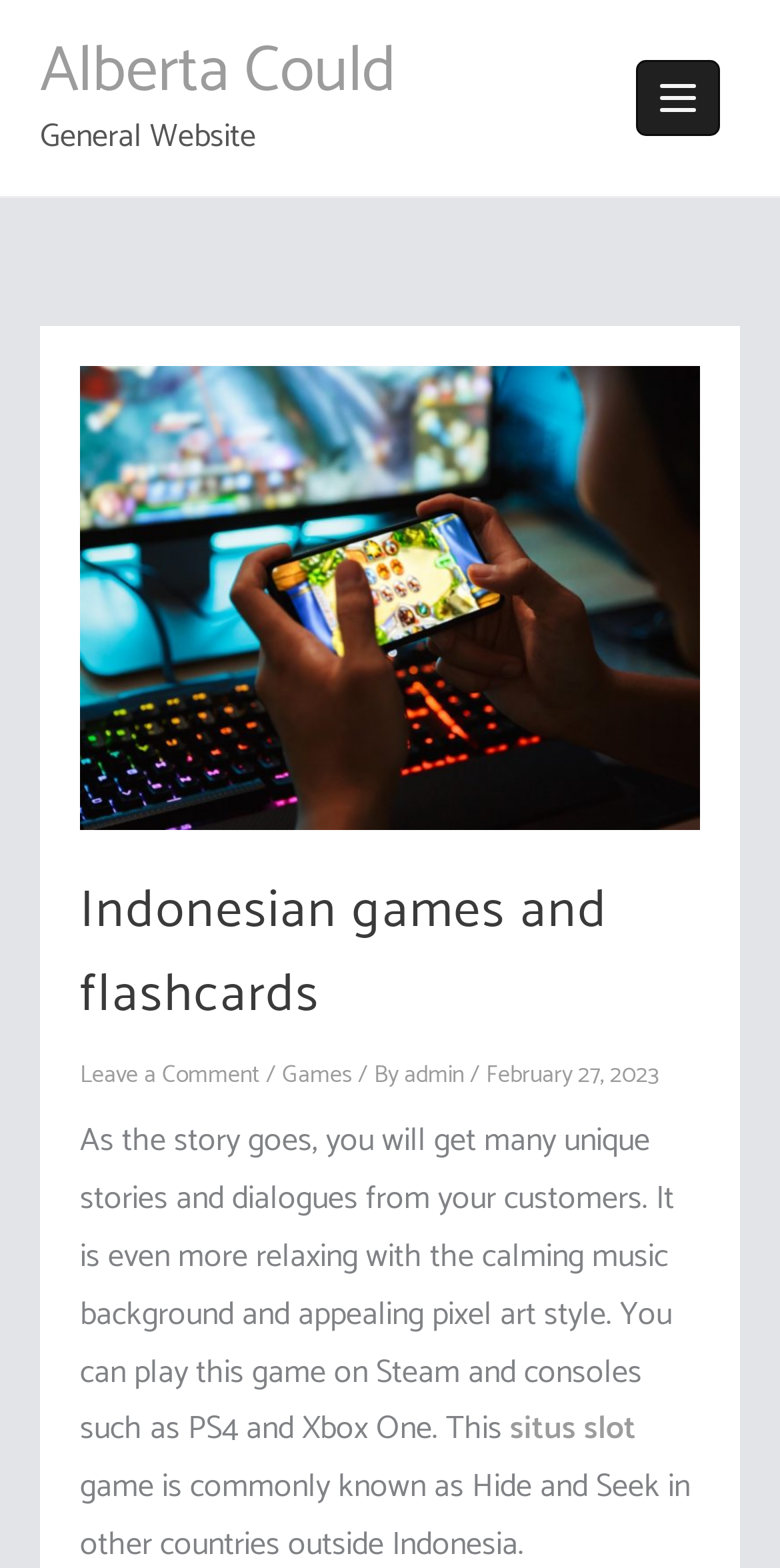Given the element description: "admin", predict the bounding box coordinates of this UI element. The coordinates must be four float numbers between 0 and 1, given as [left, top, right, bottom].

[0.518, 0.674, 0.603, 0.698]